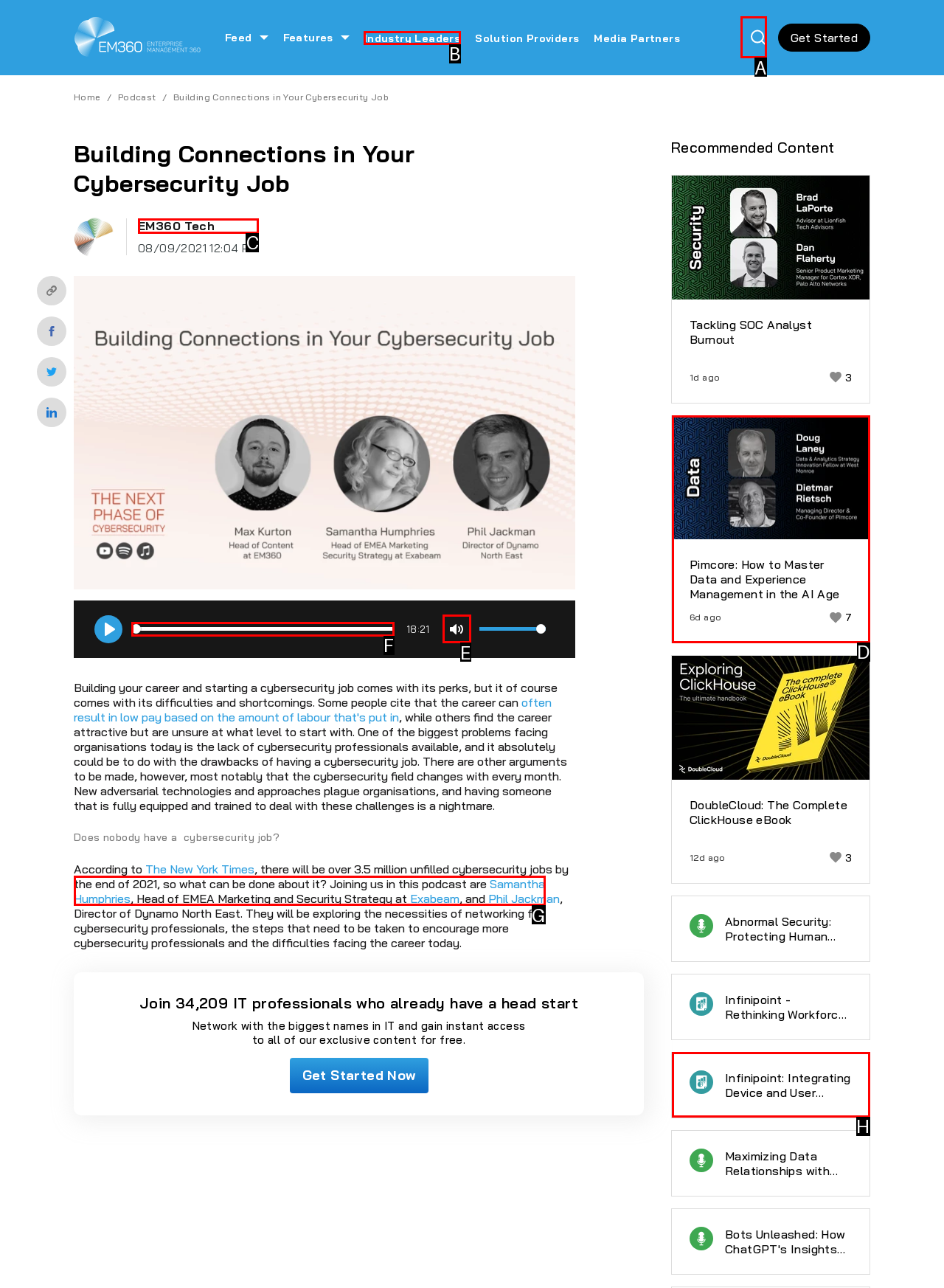Select the appropriate HTML element to click for the following task: Search for something
Answer with the letter of the selected option from the given choices directly.

A